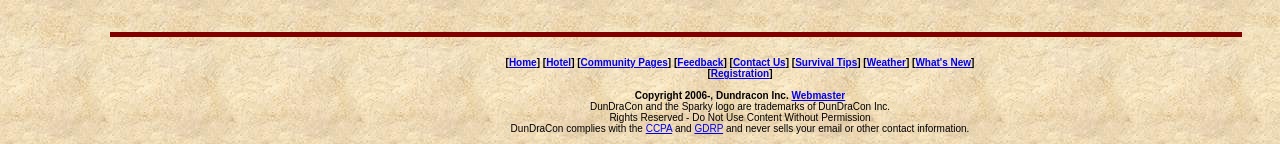Please indicate the bounding box coordinates of the element's region to be clicked to achieve the instruction: "check community pages". Provide the coordinates as four float numbers between 0 and 1, i.e., [left, top, right, bottom].

[0.454, 0.396, 0.522, 0.473]